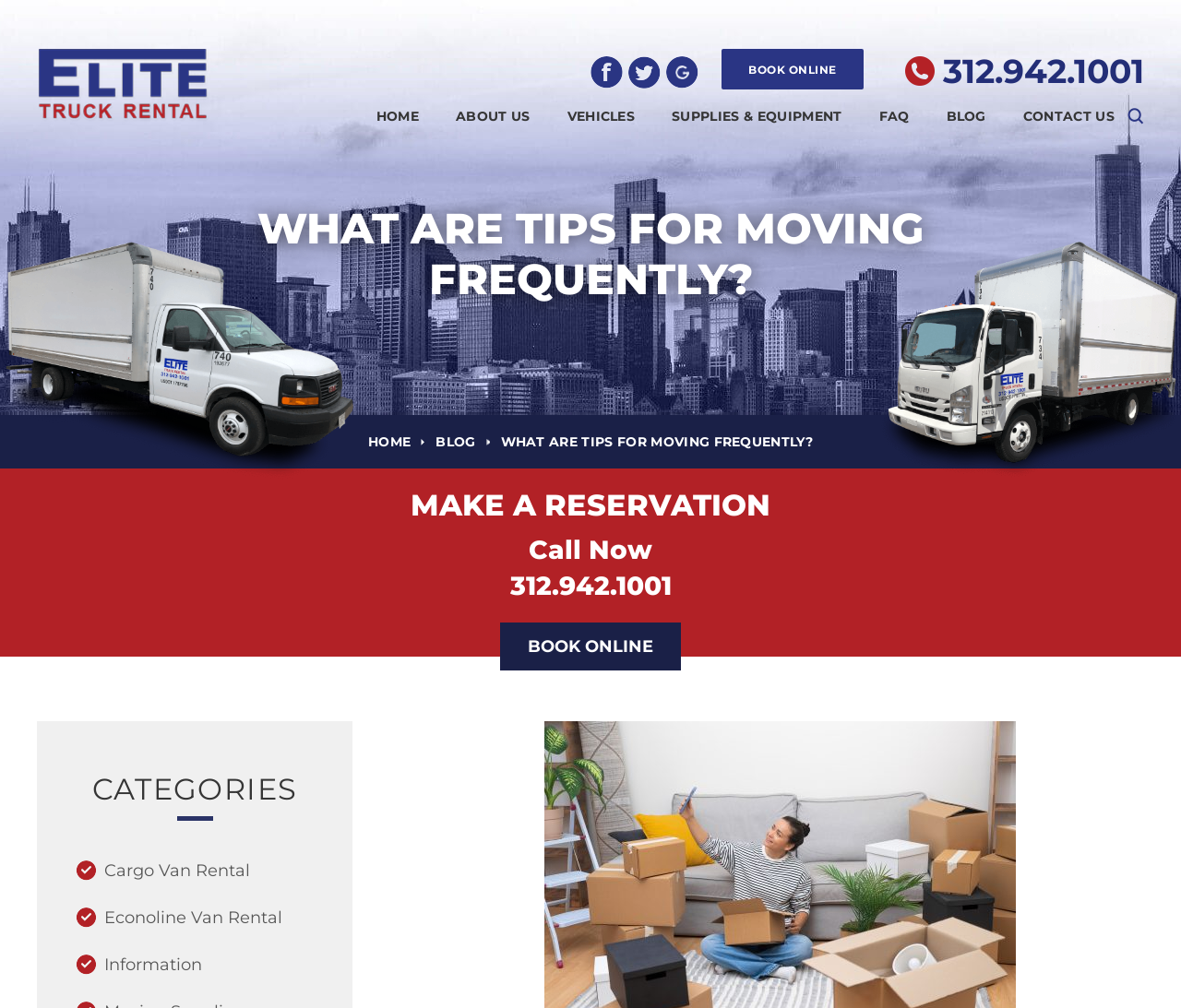What is the purpose of the 'BOOK ONLINE' button?
By examining the image, provide a one-word or phrase answer.

To book a truck rental online